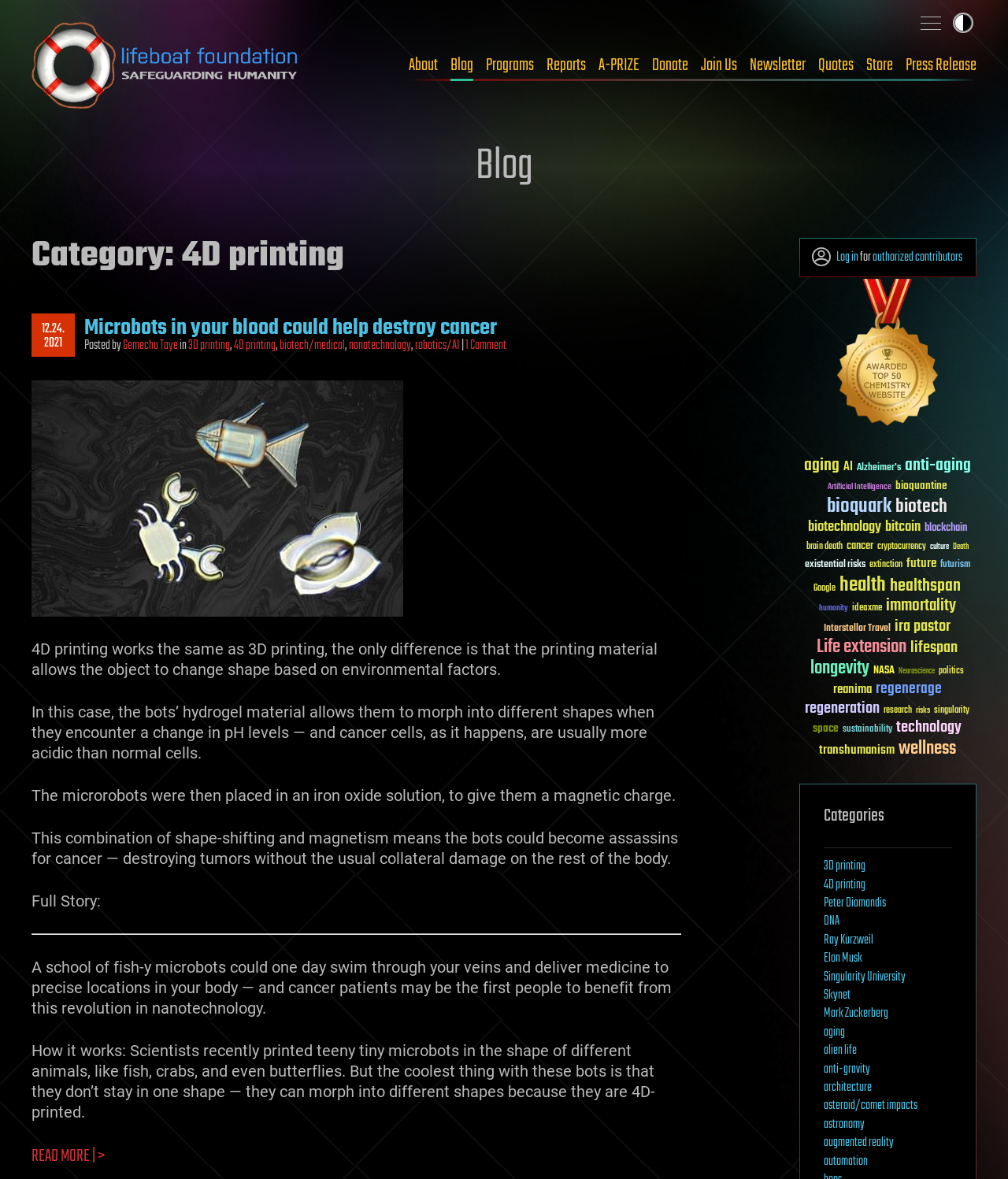Please find the bounding box coordinates of the section that needs to be clicked to achieve this instruction: "Click the 'Log in' link".

[0.83, 0.21, 0.852, 0.227]